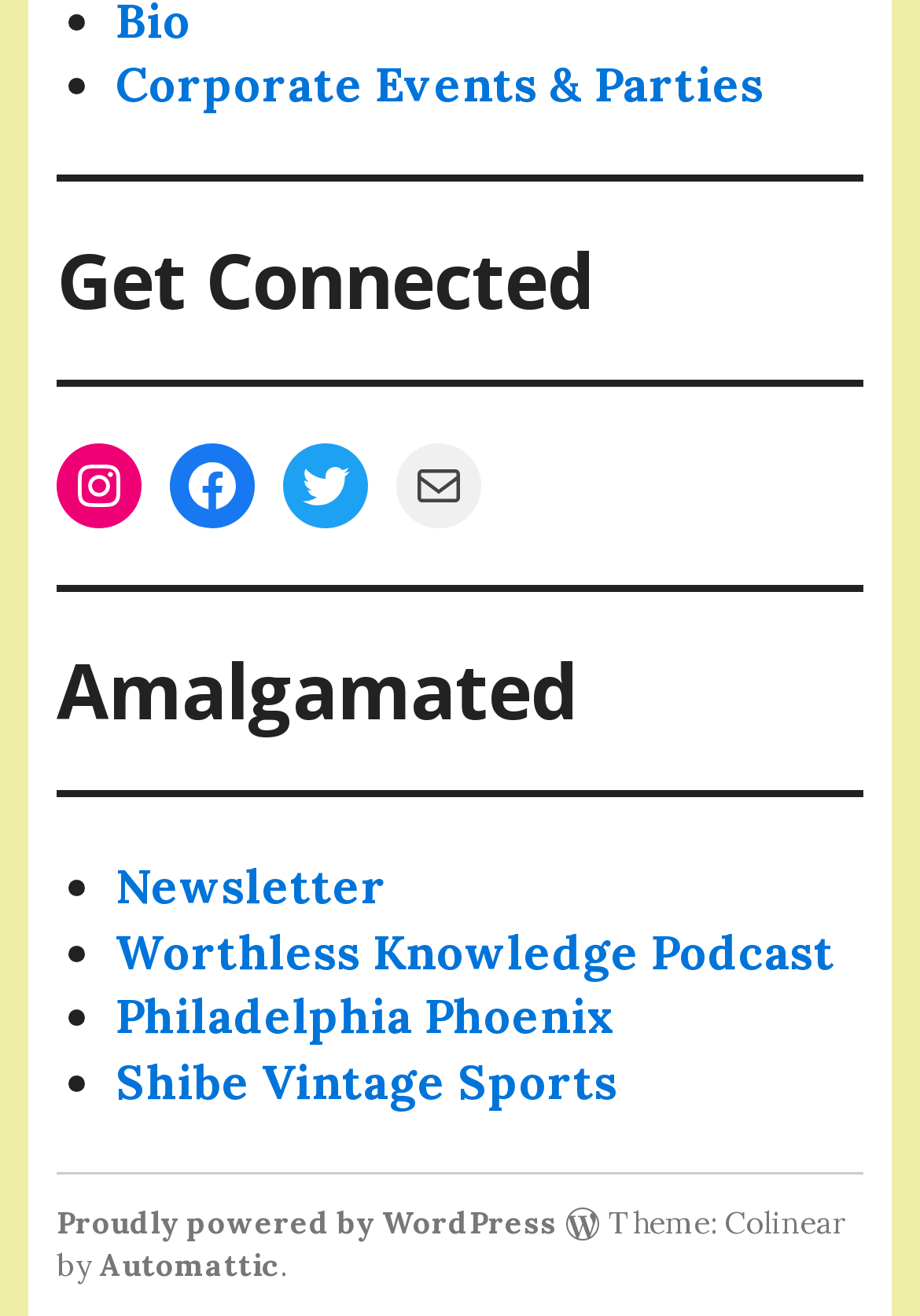Provide a one-word or brief phrase answer to the question:
What is the name of the podcast mentioned?

Worthless Knowledge Podcast